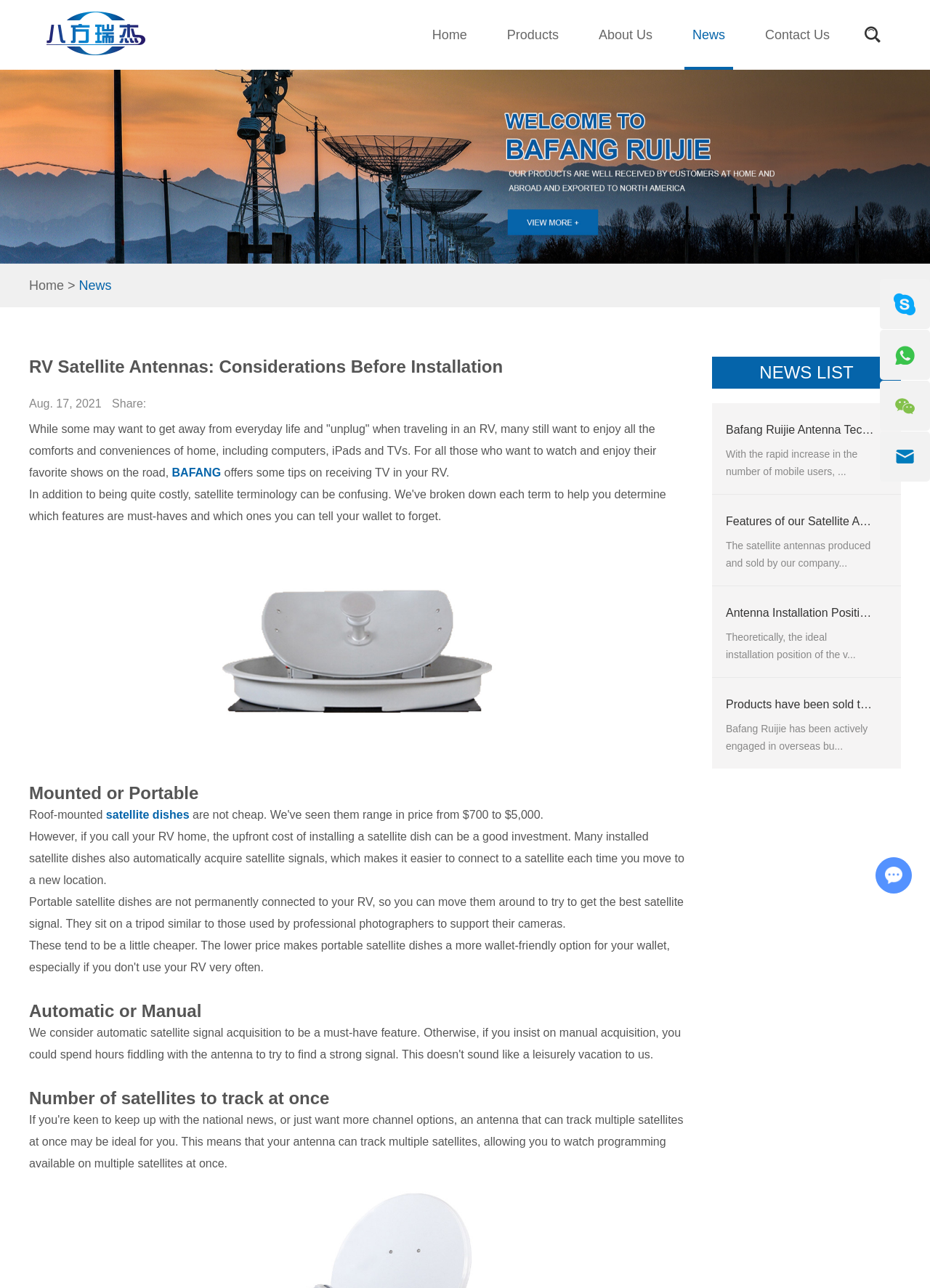Using the details from the image, please elaborate on the following question: What is the company mentioned on the webpage?

The webpage mentions Bafang Ruijie Technology Co., Ltd. as the company that produces and sells satellite antennas, and also provides tips on receiving TV in RVs.